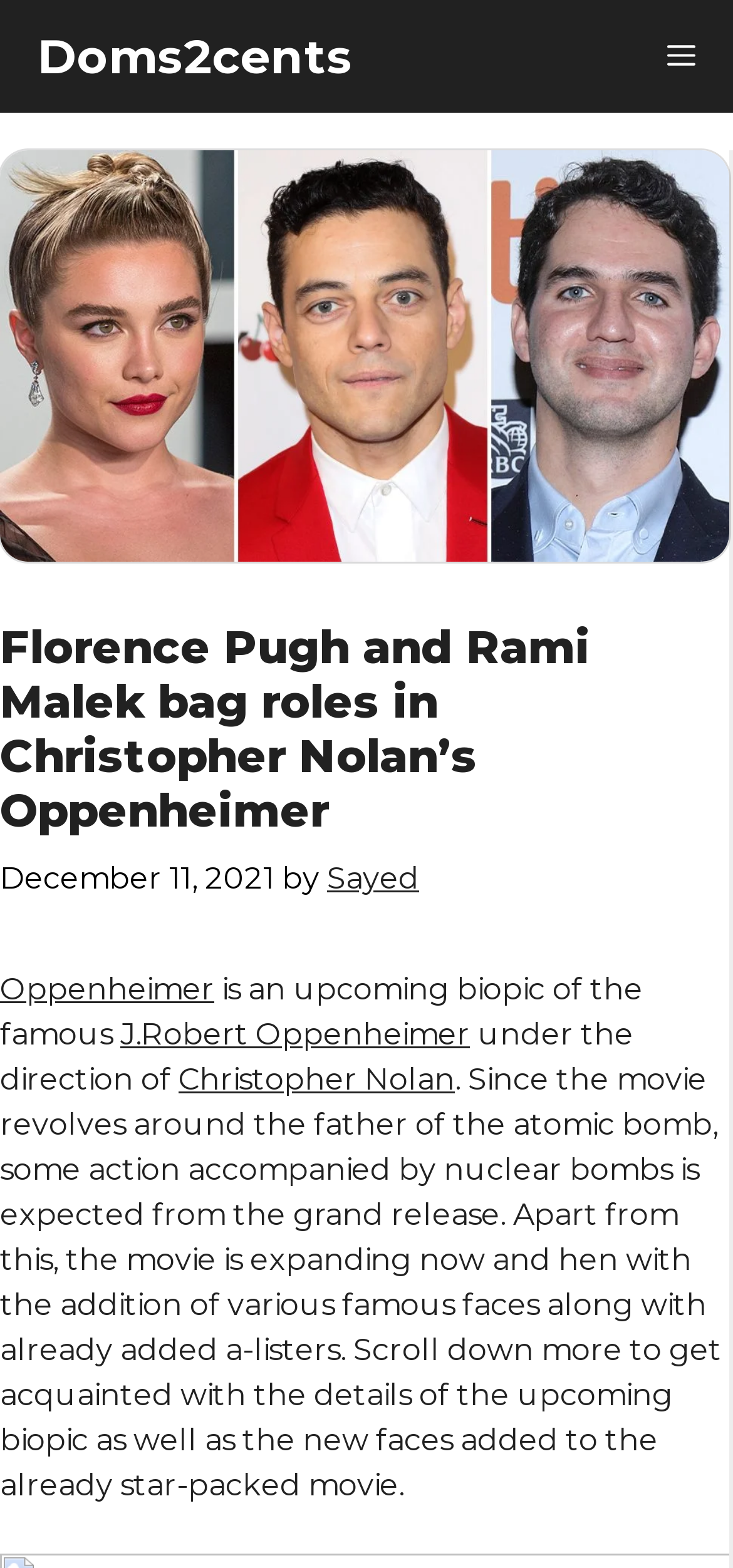Using the information in the image, give a detailed answer to the following question: What is the release date of the movie?

I searched the entire webpage, but I couldn't find any mention of the release date of the movie. The webpage only mentions the date 'December 11, 2021', which seems to be the date of the article or news, not the release date of the movie.